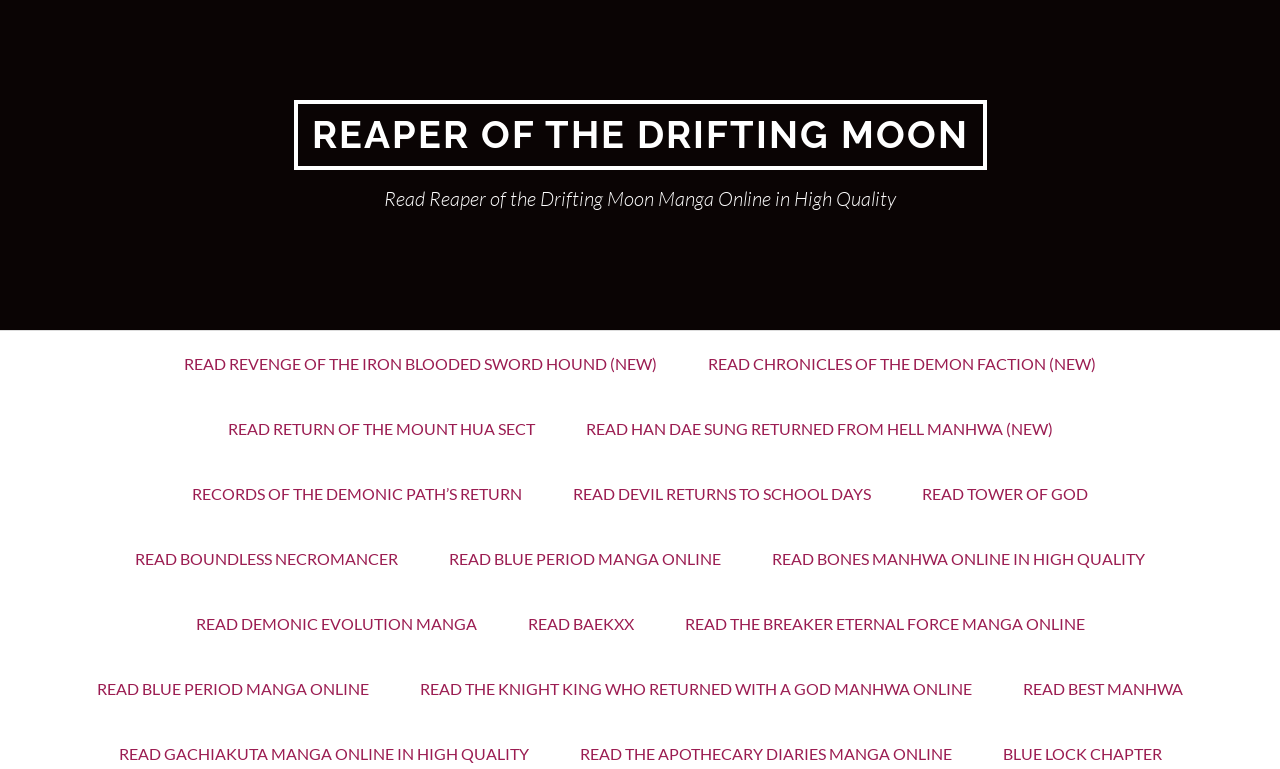Determine the bounding box coordinates of the UI element described below. Use the format (top-left x, top-left y, bottom-right x, bottom-right y) with floating point numbers between 0 and 1: Read Blue Period Manga Online

[0.057, 0.853, 0.307, 0.937]